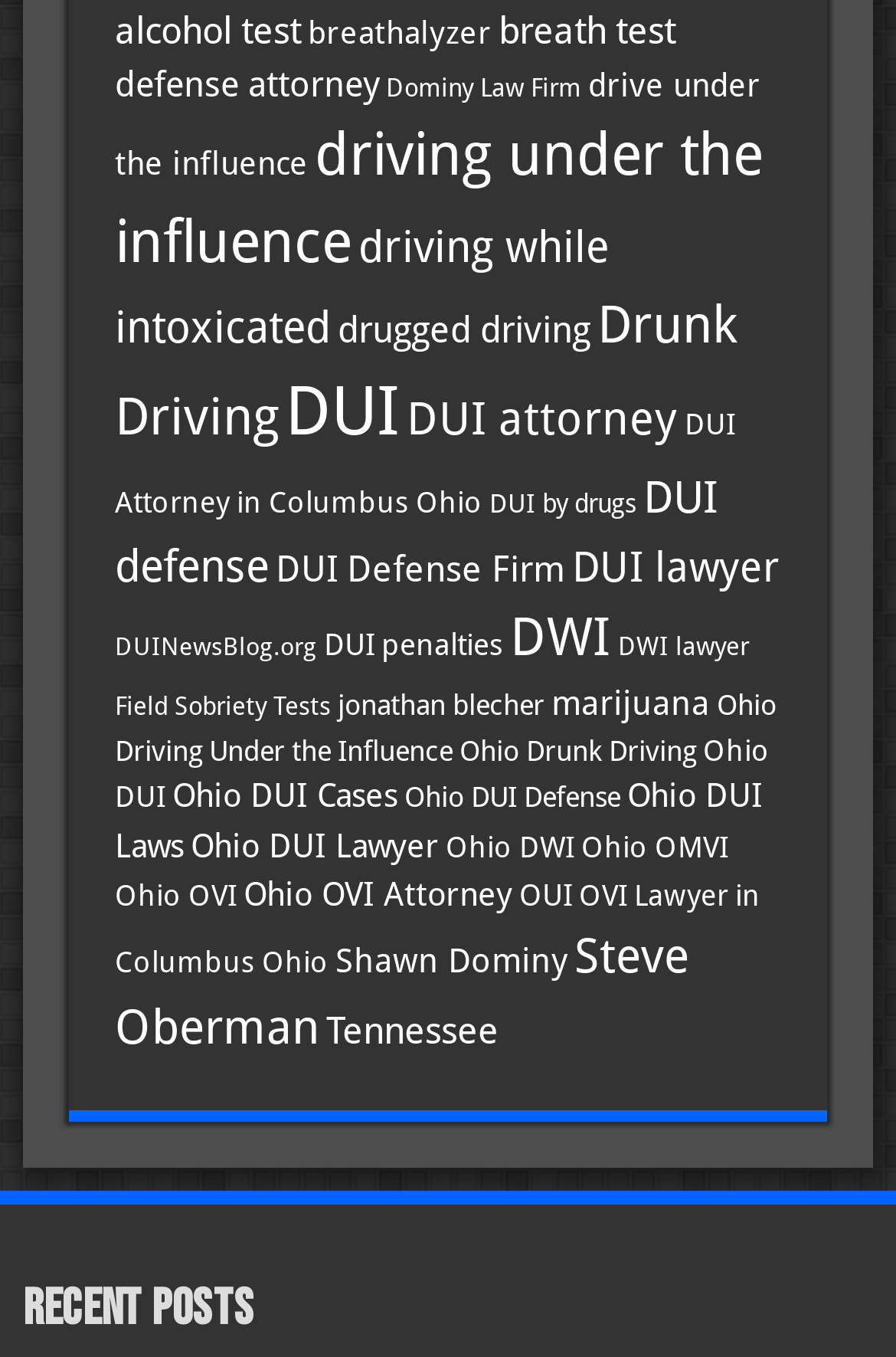Locate the bounding box coordinates of the element that needs to be clicked to carry out the instruction: "check 'RECENT POSTS'". The coordinates should be given as four float numbers ranging from 0 to 1, i.e., [left, top, right, bottom].

[0.026, 0.947, 0.974, 0.984]